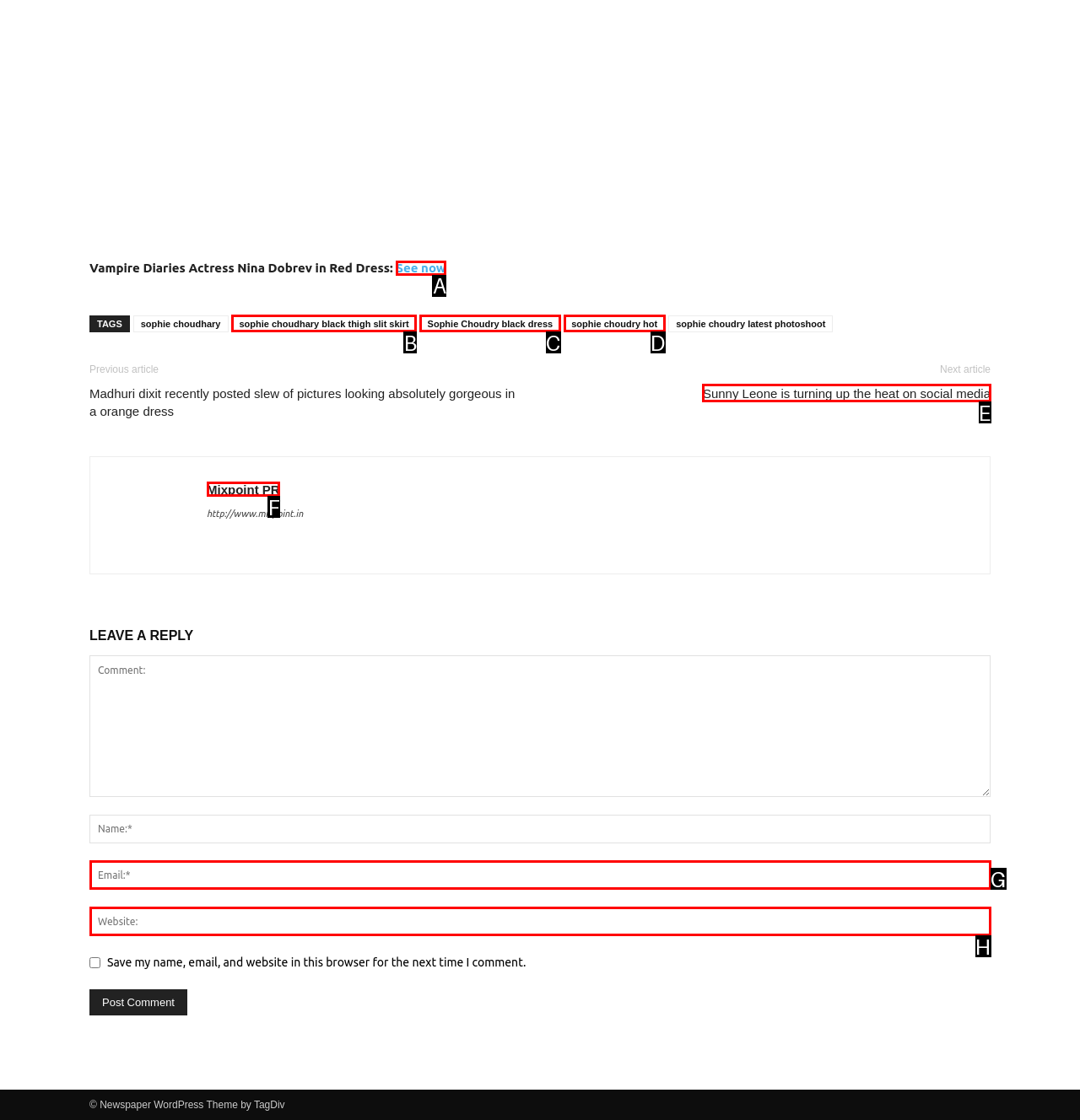With the provided description: Mixpoint PR, select the most suitable HTML element. Respond with the letter of the selected option.

F